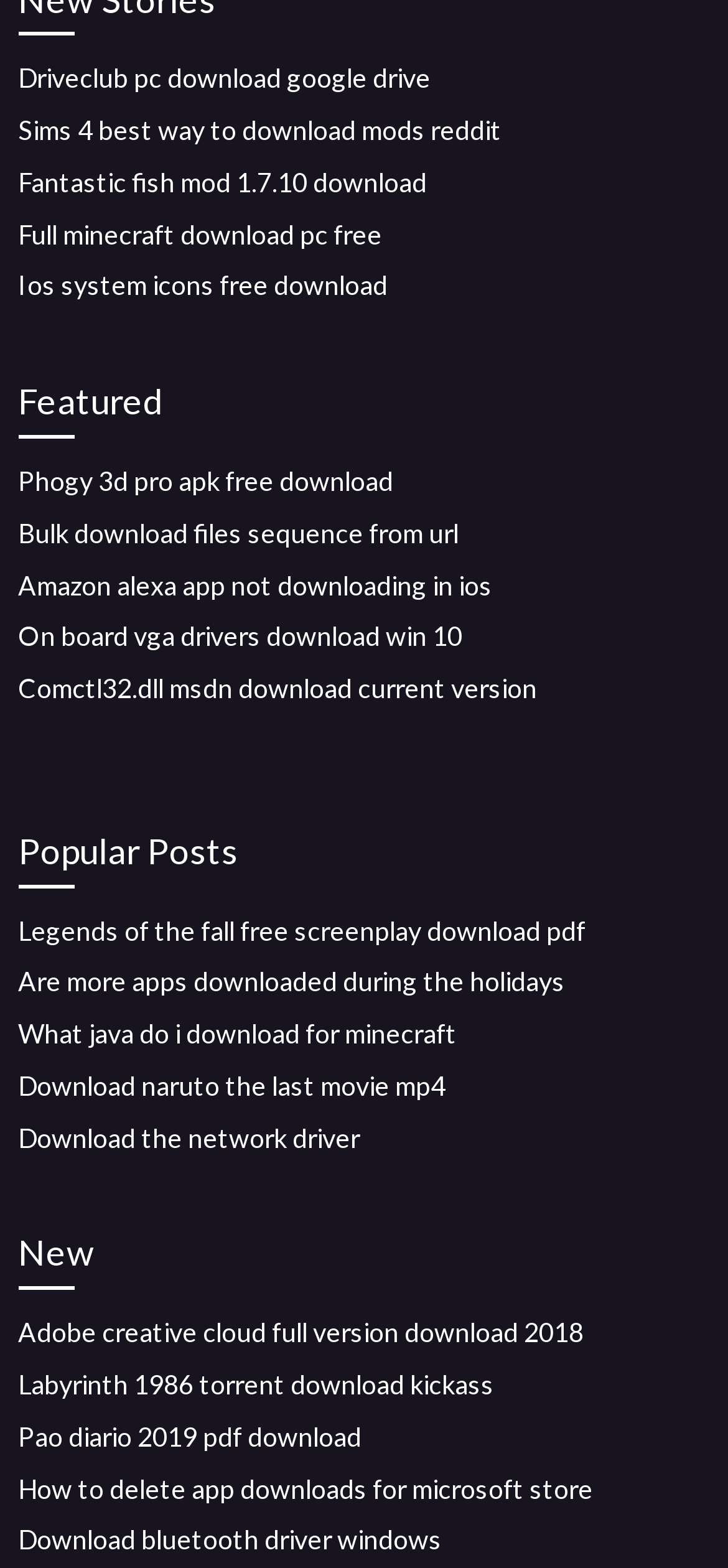Please find the bounding box coordinates in the format (top-left x, top-left y, bottom-right x, bottom-right y) for the given element description. Ensure the coordinates are floating point numbers between 0 and 1. Description: Download the network driver

[0.025, 0.715, 0.494, 0.735]